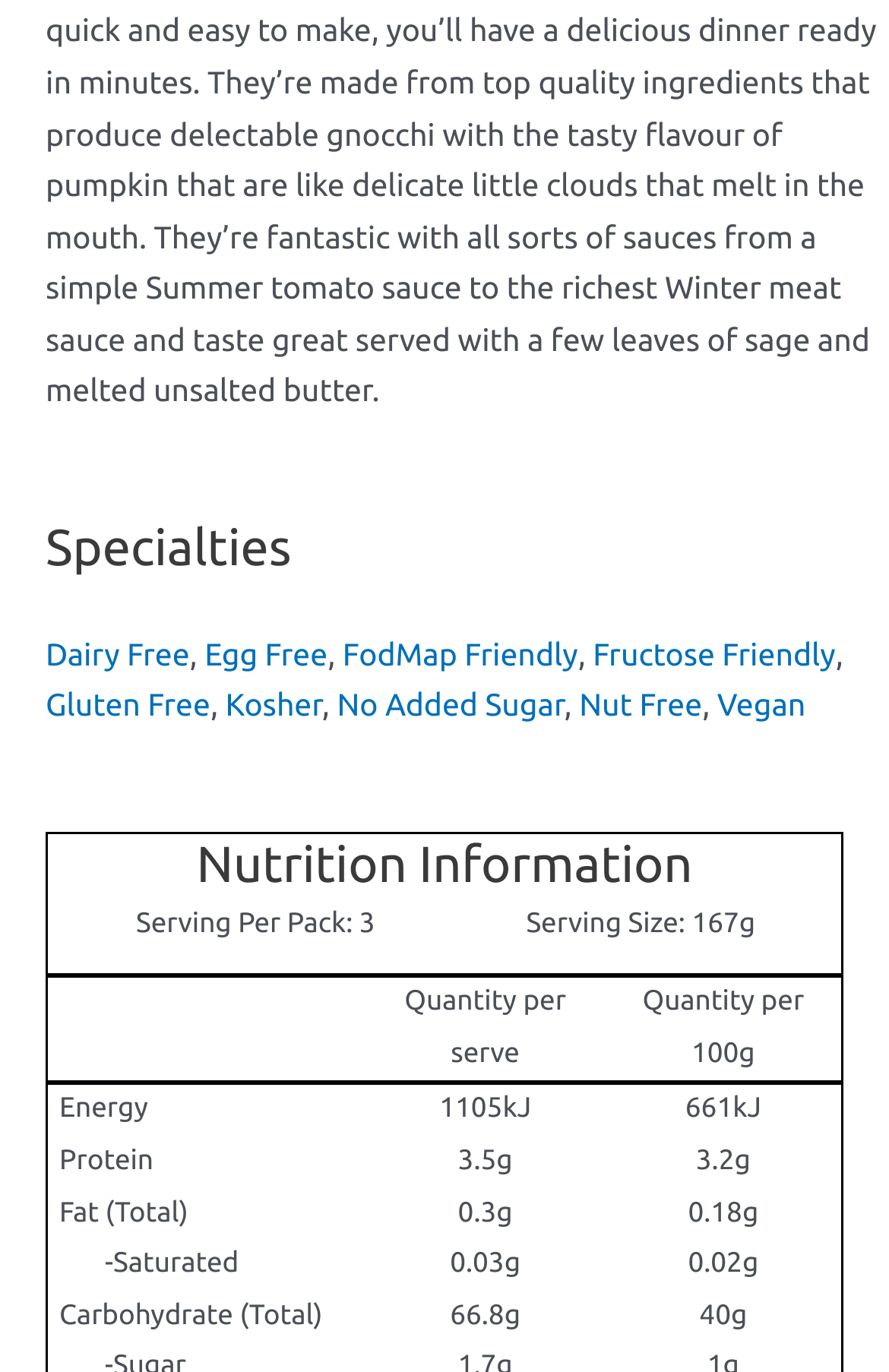Based on the element description Egg Free, identify the bounding box of the UI element in the given webpage screenshot. The coordinates should be in the format (top-left x, top-left y, bottom-right x, bottom-right y) and must be between 0 and 1.

[0.23, 0.463, 0.369, 0.49]